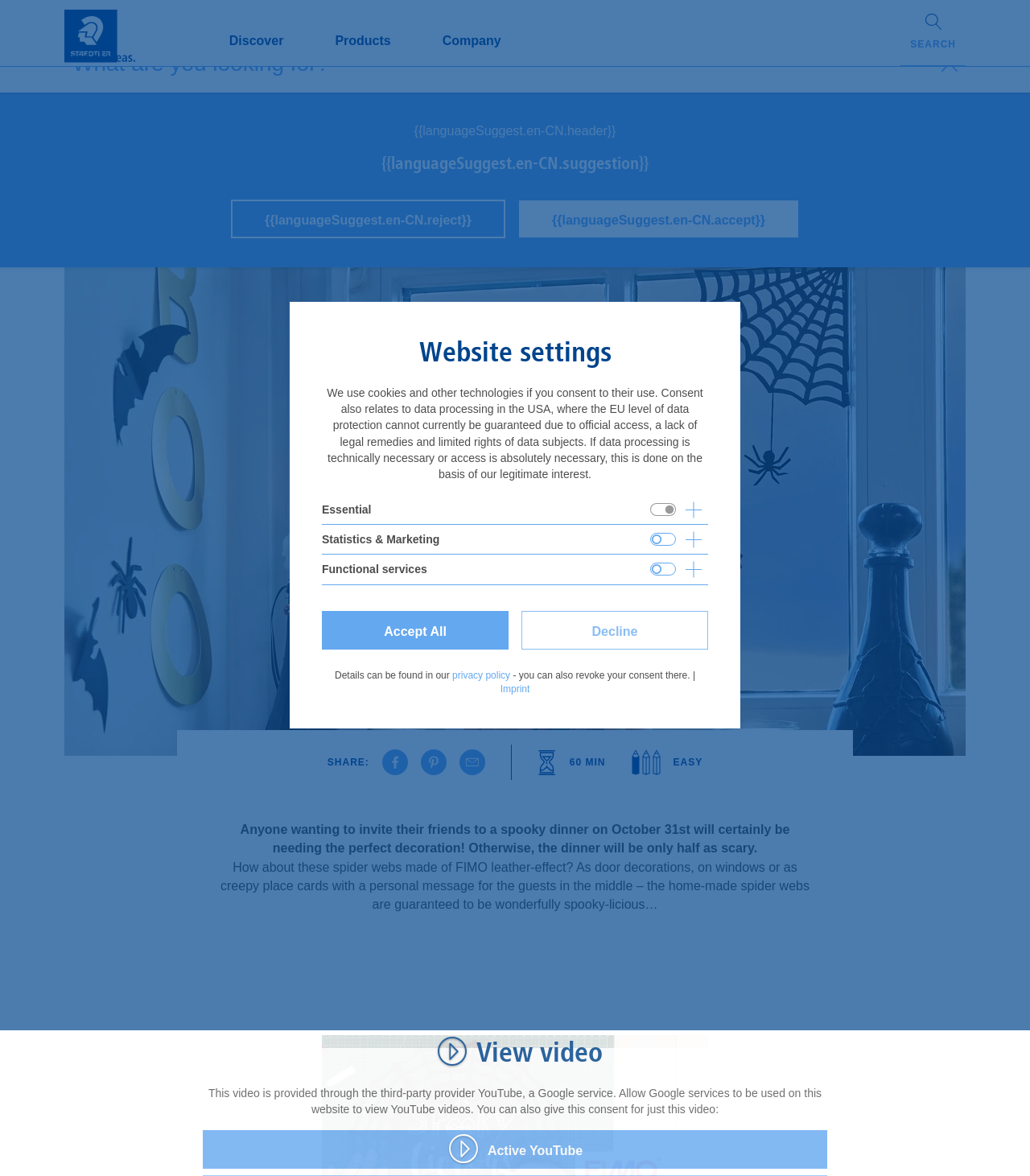Please identify the bounding box coordinates of the element's region that I should click in order to complete the following instruction: "Discover products". The bounding box coordinates consist of four float numbers between 0 and 1, i.e., [left, top, right, bottom].

[0.169, 0.038, 0.259, 0.079]